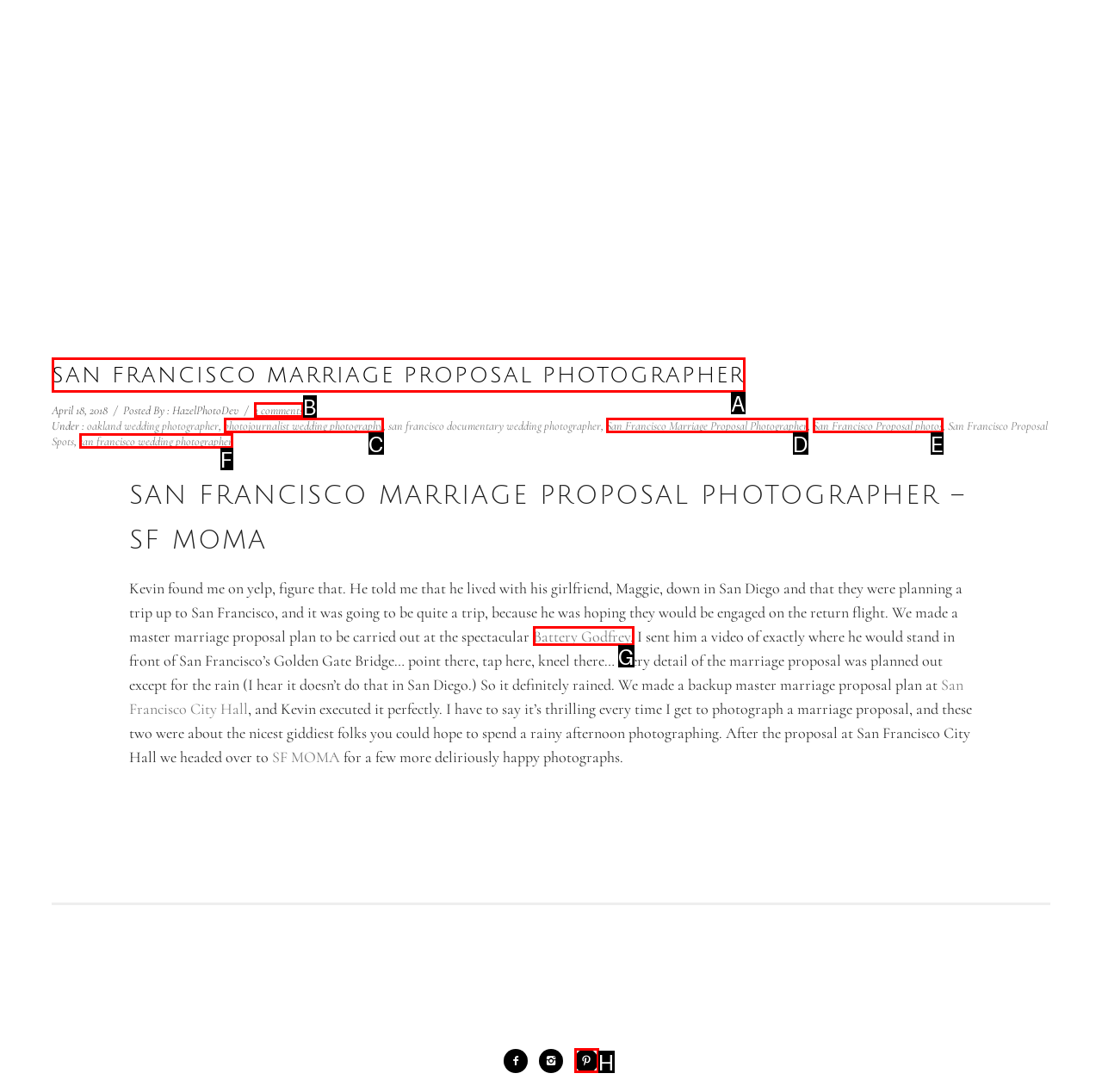From the options presented, which lettered element matches this description: san francisco wedding photographer
Reply solely with the letter of the matching option.

F